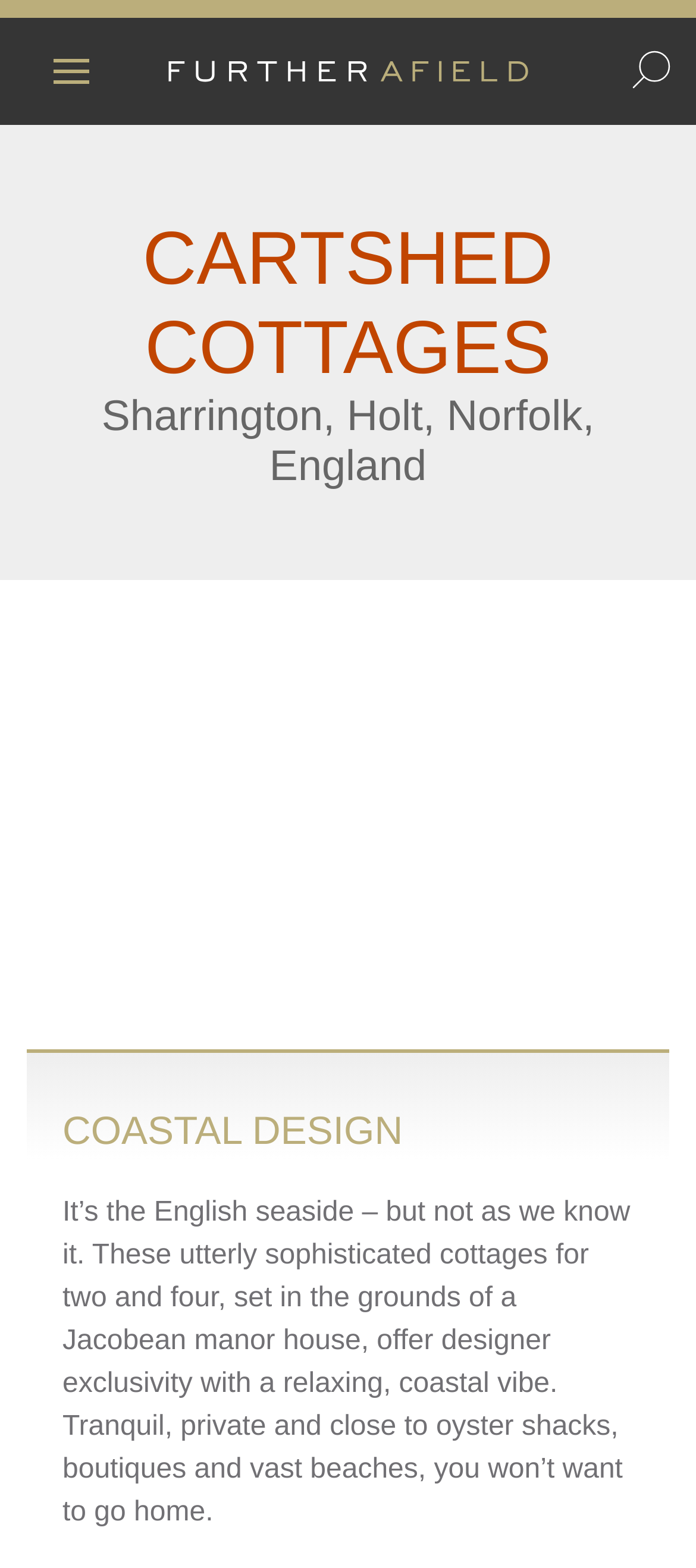Utilize the details in the image to give a detailed response to the question: Where are the cottages located?

The webpage explicitly states the location of the cottages as 'Sharrington, Holt, Norfolk, England', which is mentioned in the second heading element.